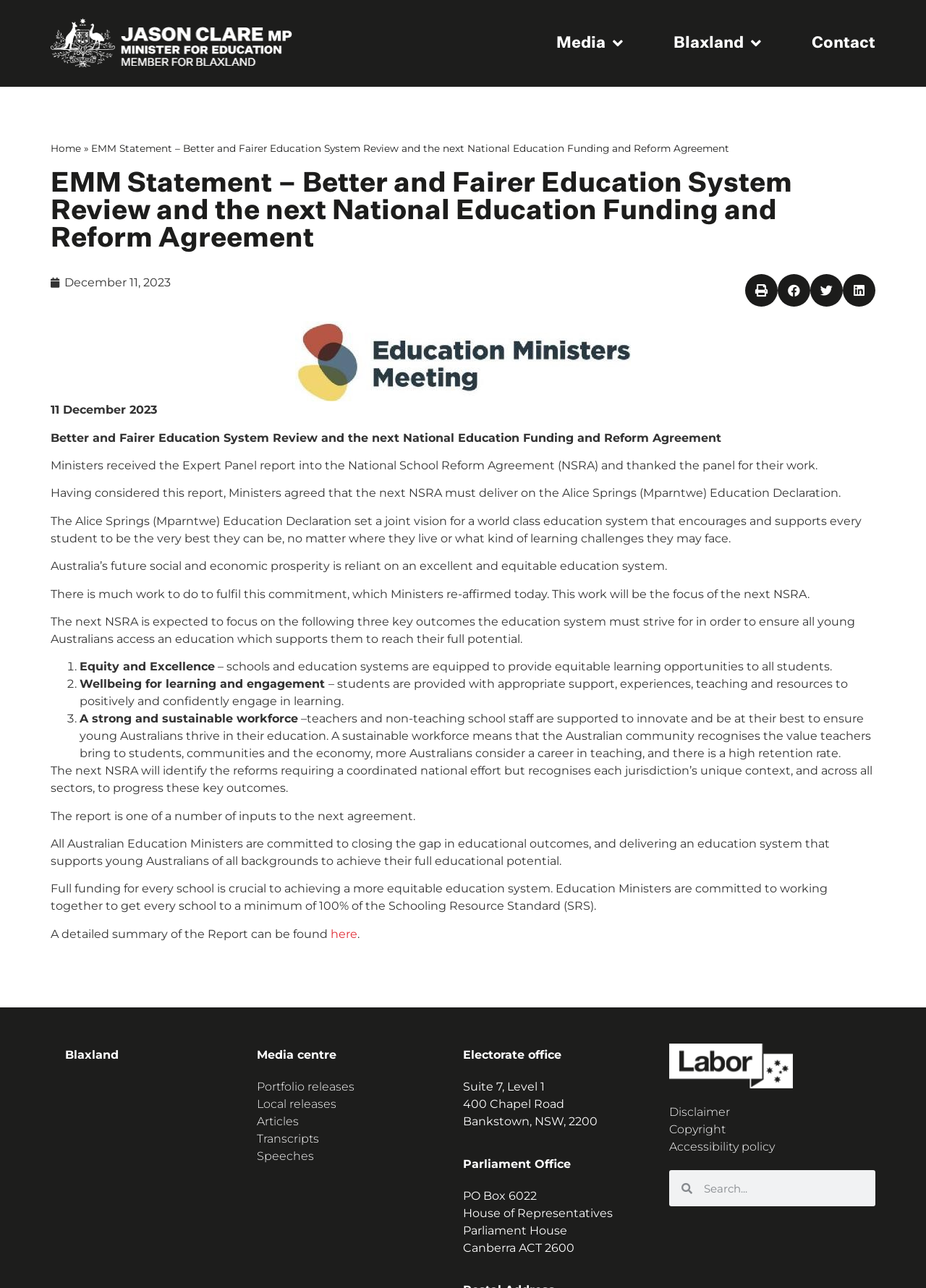Using the information from the screenshot, answer the following question thoroughly:
Where is the Electorate office located?

I found the location of the Electorate office by looking at the text under the heading 'Electorate office', which lists the address as 'Suite 7, Level 1, 400 Chapel Road, Bankstown, NSW, 2200'.